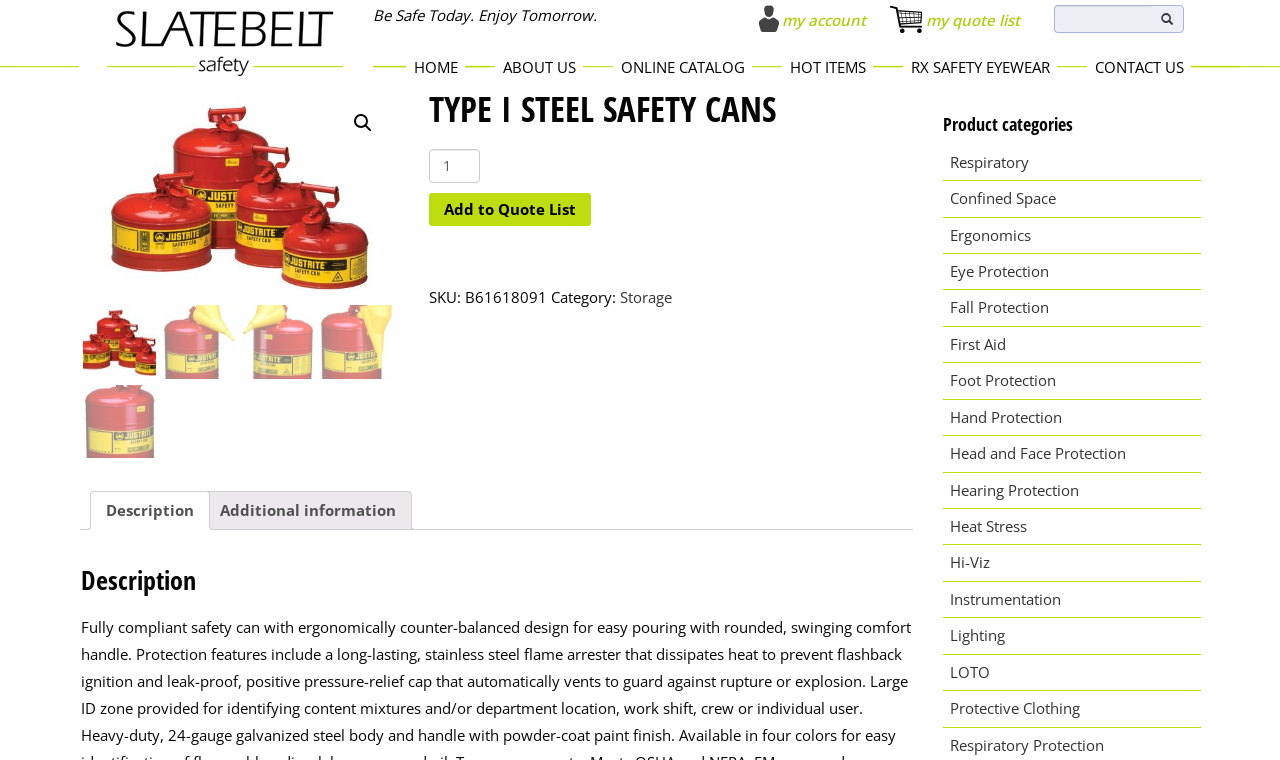What is the slogan of Slatebelt Safety?
Give a single word or phrase answer based on the content of the image.

Be Safe Today. Enjoy Tomorrow.